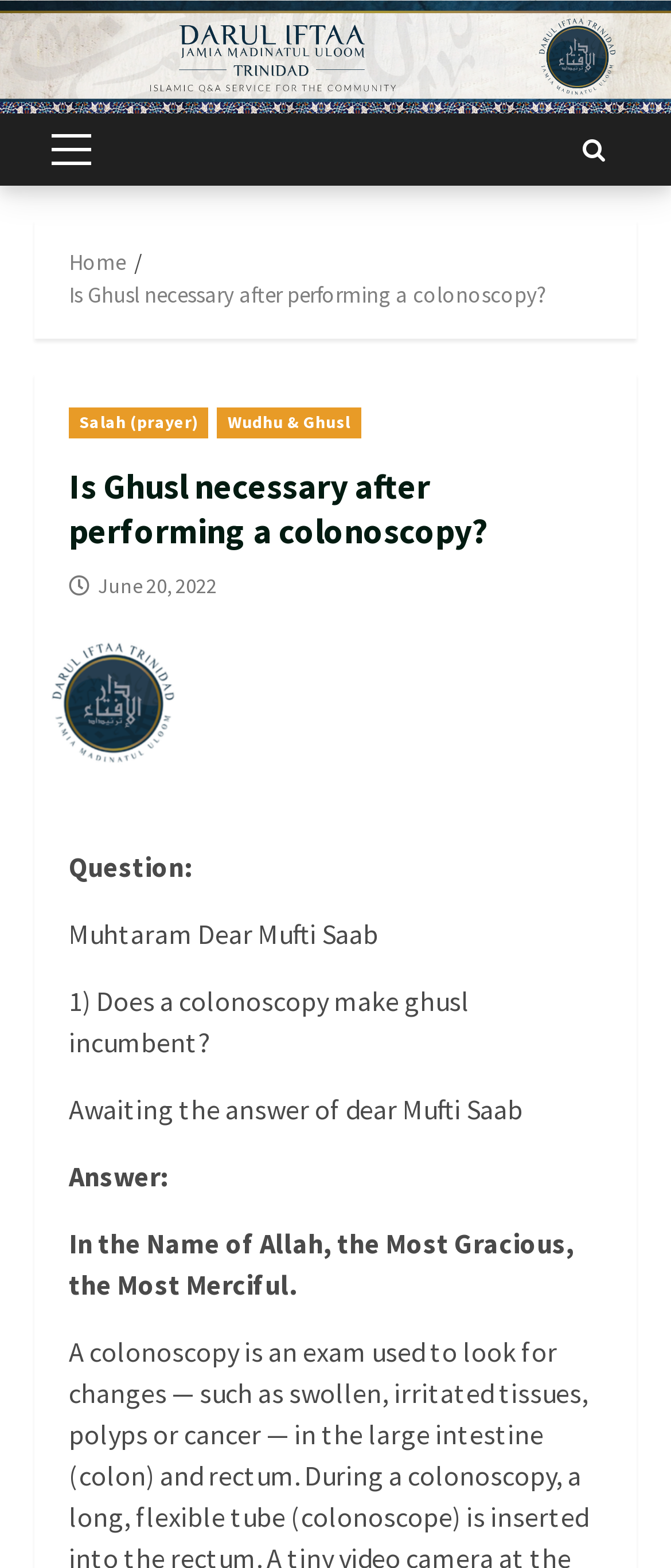What is the date of the question?
Please look at the screenshot and answer in one word or a short phrase.

June 20, 2022